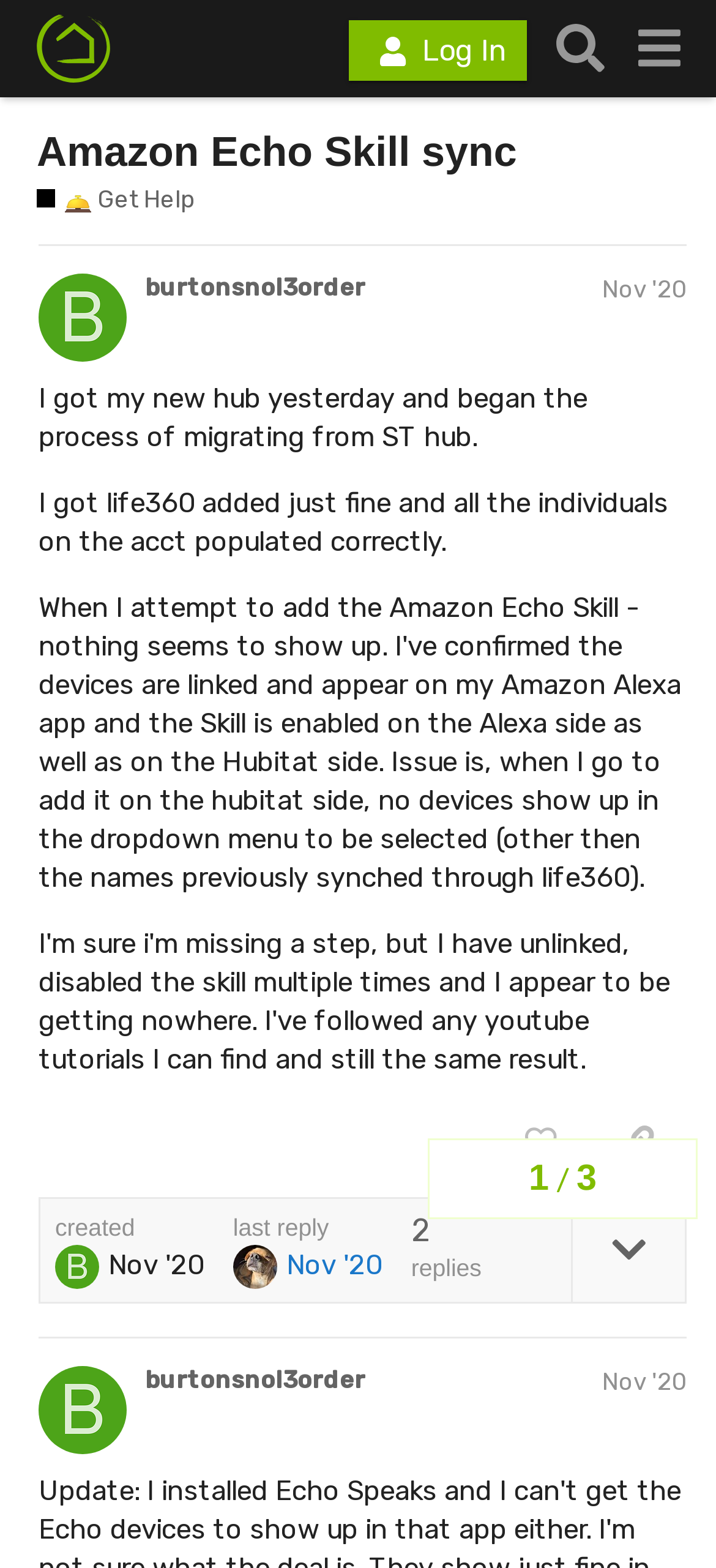Extract the bounding box coordinates for the UI element described by the text: "aria-label="Search" title="Search"". The coordinates should be in the form of [left, top, right, bottom] with values between 0 and 1.

[0.755, 0.006, 0.865, 0.056]